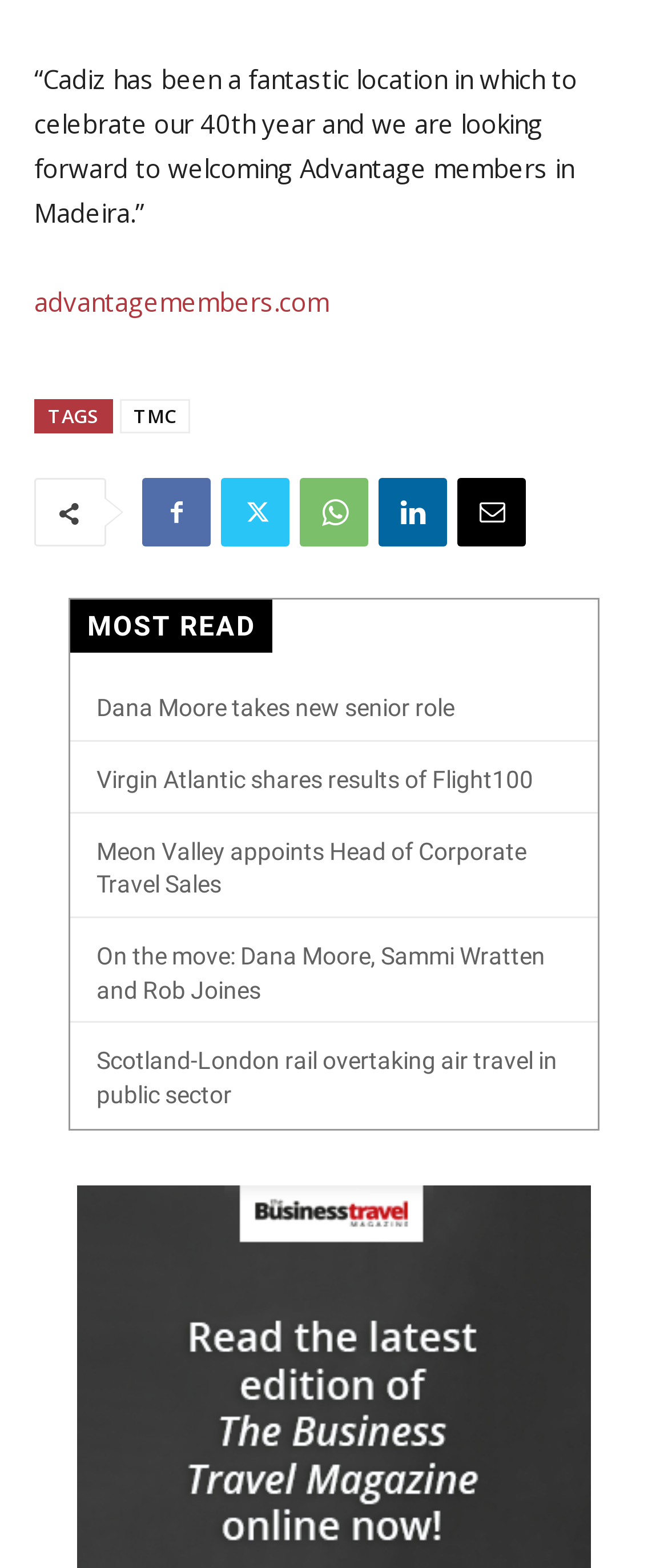Identify the bounding box coordinates for the region of the element that should be clicked to carry out the instruction: "explore Virgin Atlantic's Flight100 results". The bounding box coordinates should be four float numbers between 0 and 1, i.e., [left, top, right, bottom].

[0.145, 0.488, 0.798, 0.506]